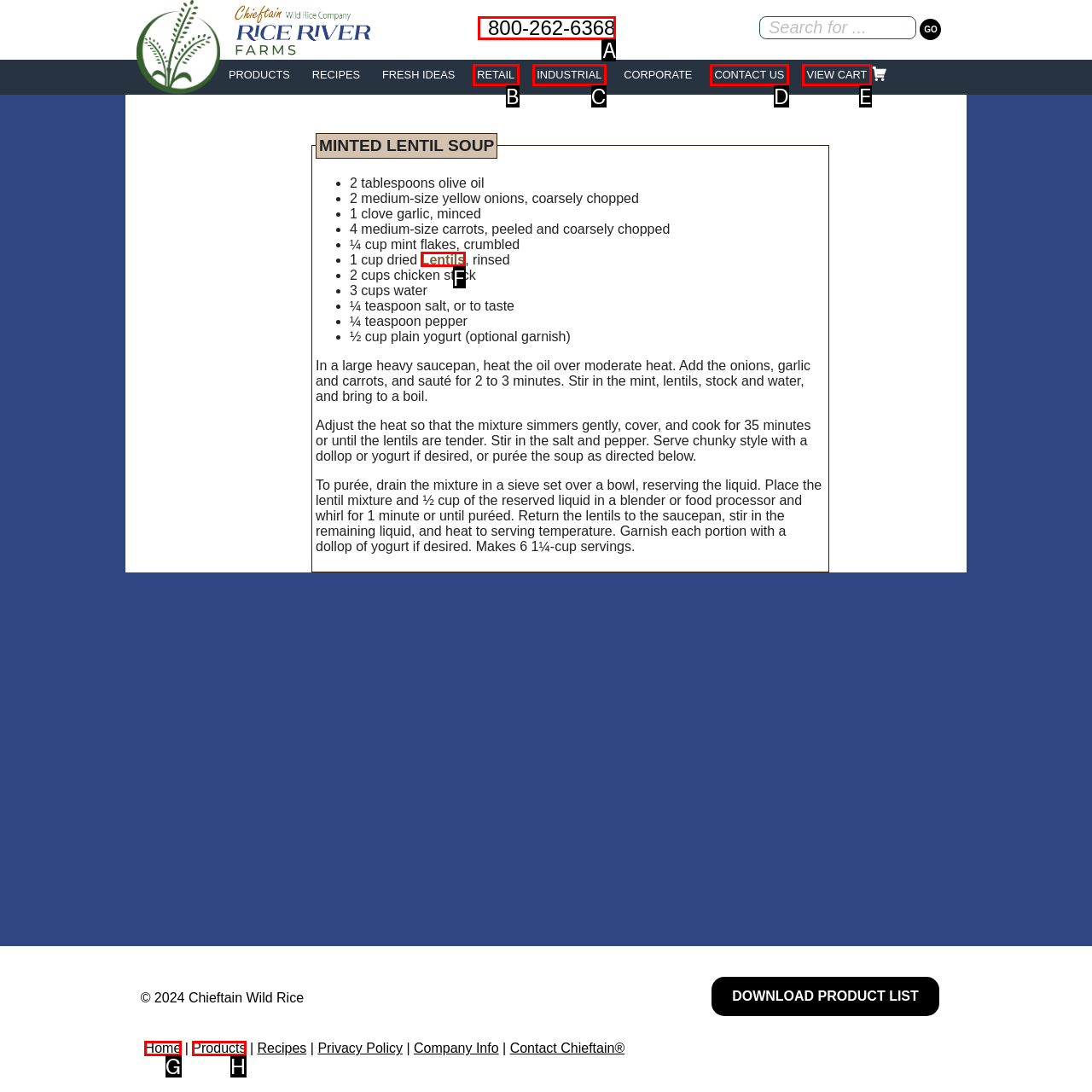Select the HTML element that should be clicked to accomplish the task: Call the company Reply with the corresponding letter of the option.

A